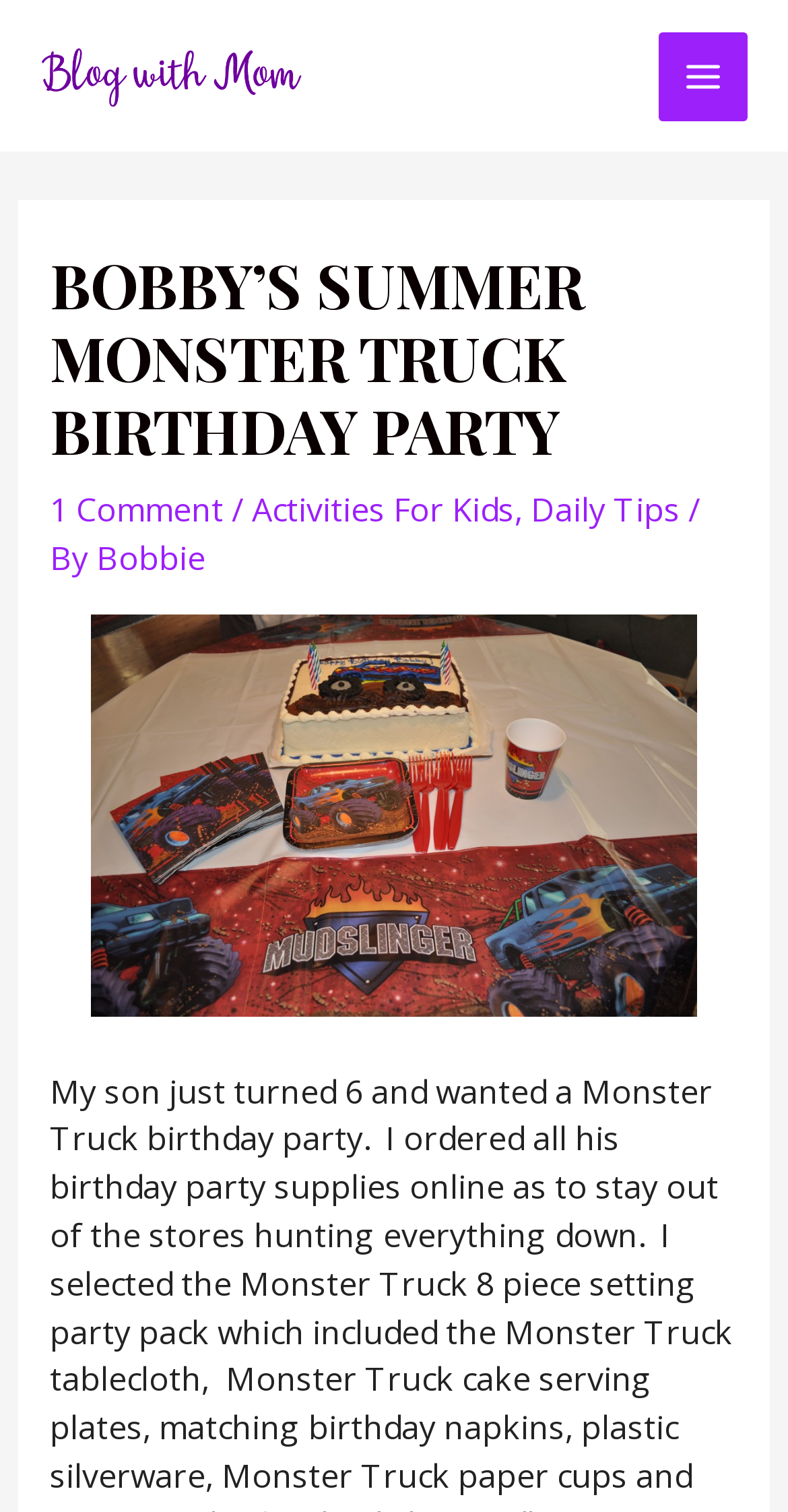Extract the bounding box coordinates for the HTML element that matches this description: "alt="Blog With Mom"". The coordinates should be four float numbers between 0 and 1, i.e., [left, top, right, bottom].

[0.051, 0.033, 0.385, 0.063]